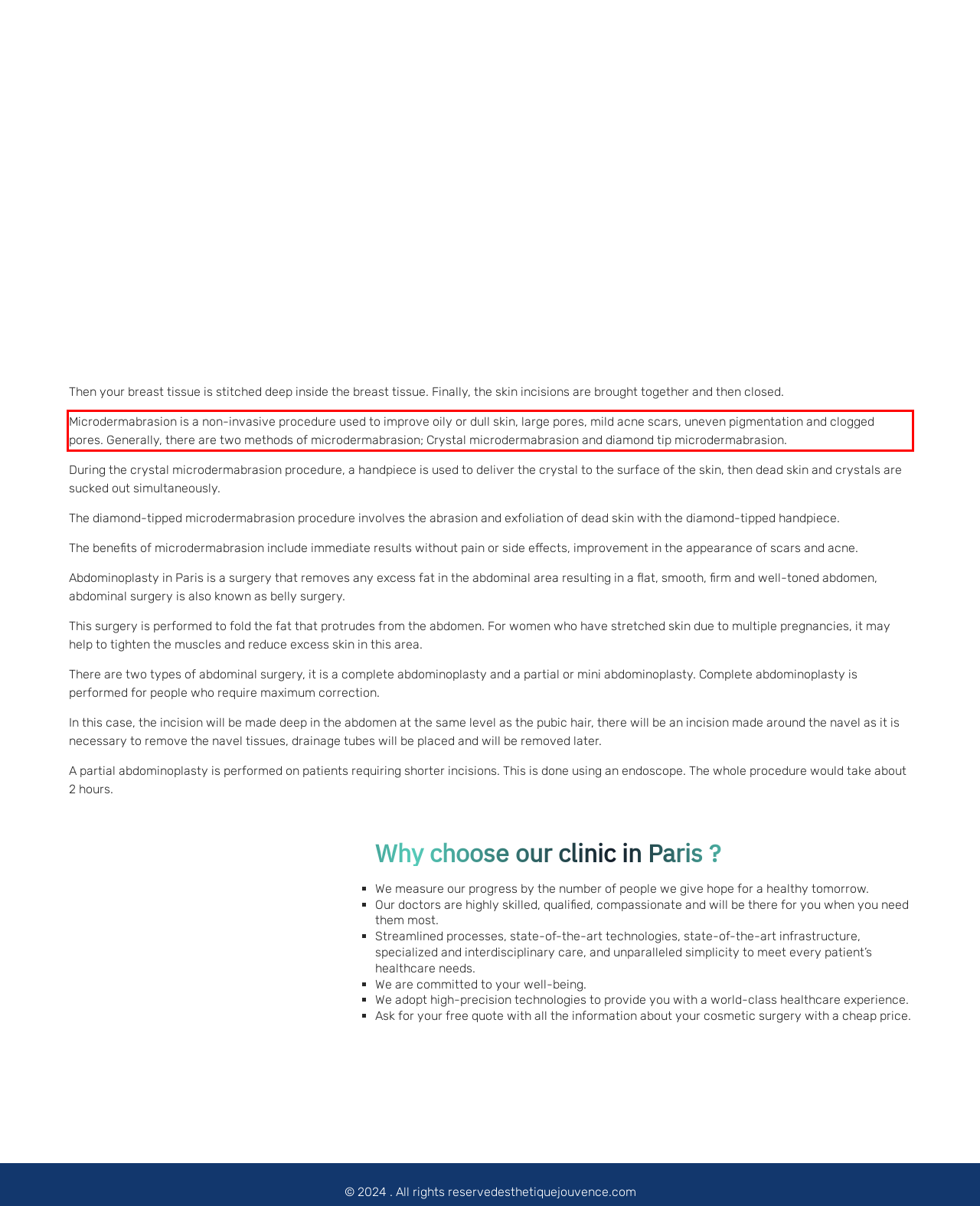You are provided with a screenshot of a webpage featuring a red rectangle bounding box. Extract the text content within this red bounding box using OCR.

Microdermabrasion is a non-invasive procedure used to improve oily or dull skin, large pores, mild acne scars, uneven pigmentation and clogged pores. Generally, there are two methods of microdermabrasion; Crystal microdermabrasion and diamond tip microdermabrasion.